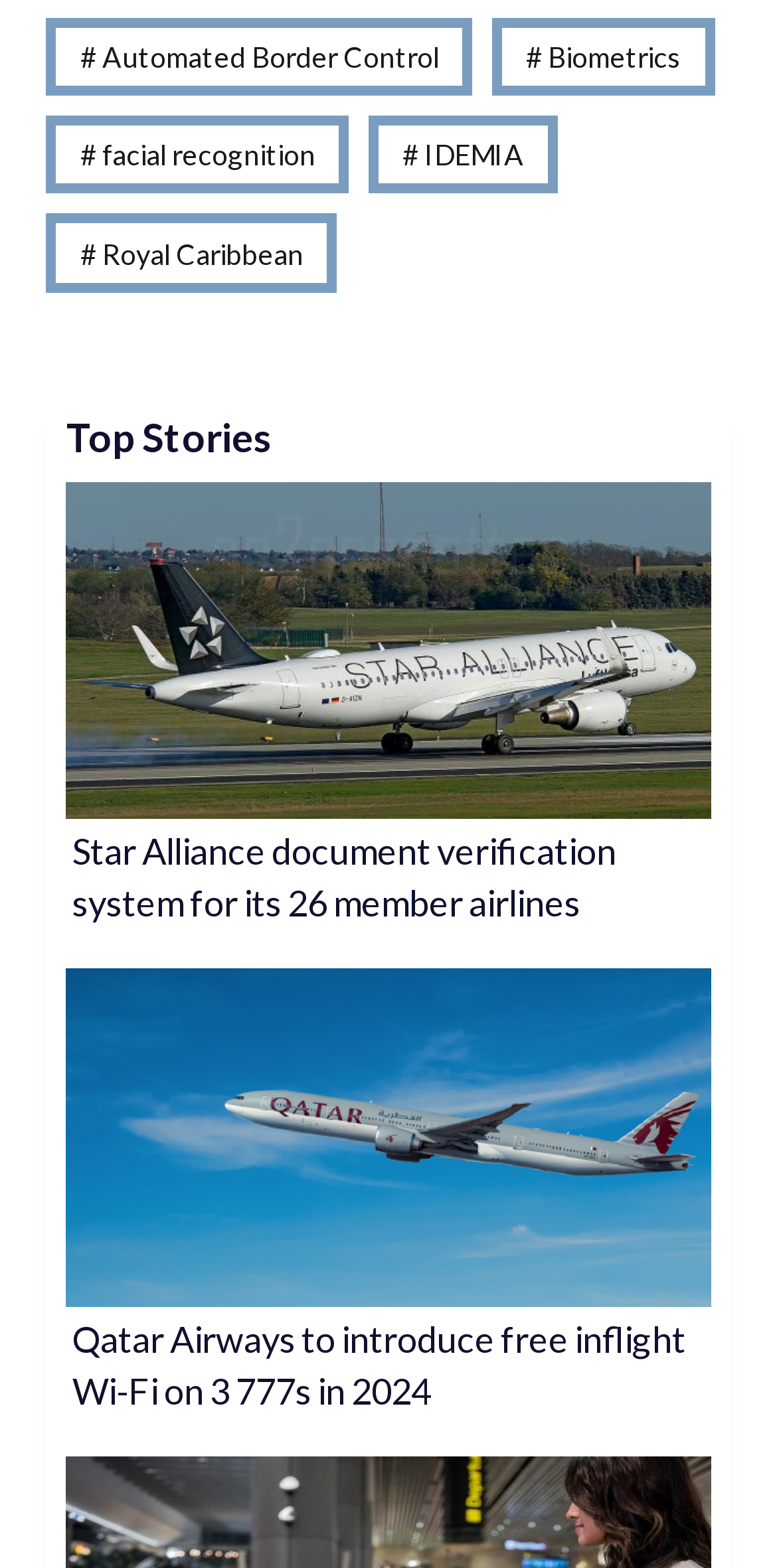Determine the bounding box coordinates for the clickable element to execute this instruction: "View Lufthansa A320 in Star Alliance livery". Provide the coordinates as four float numbers between 0 and 1, i.e., [left, top, right, bottom].

[0.086, 0.307, 0.914, 0.523]